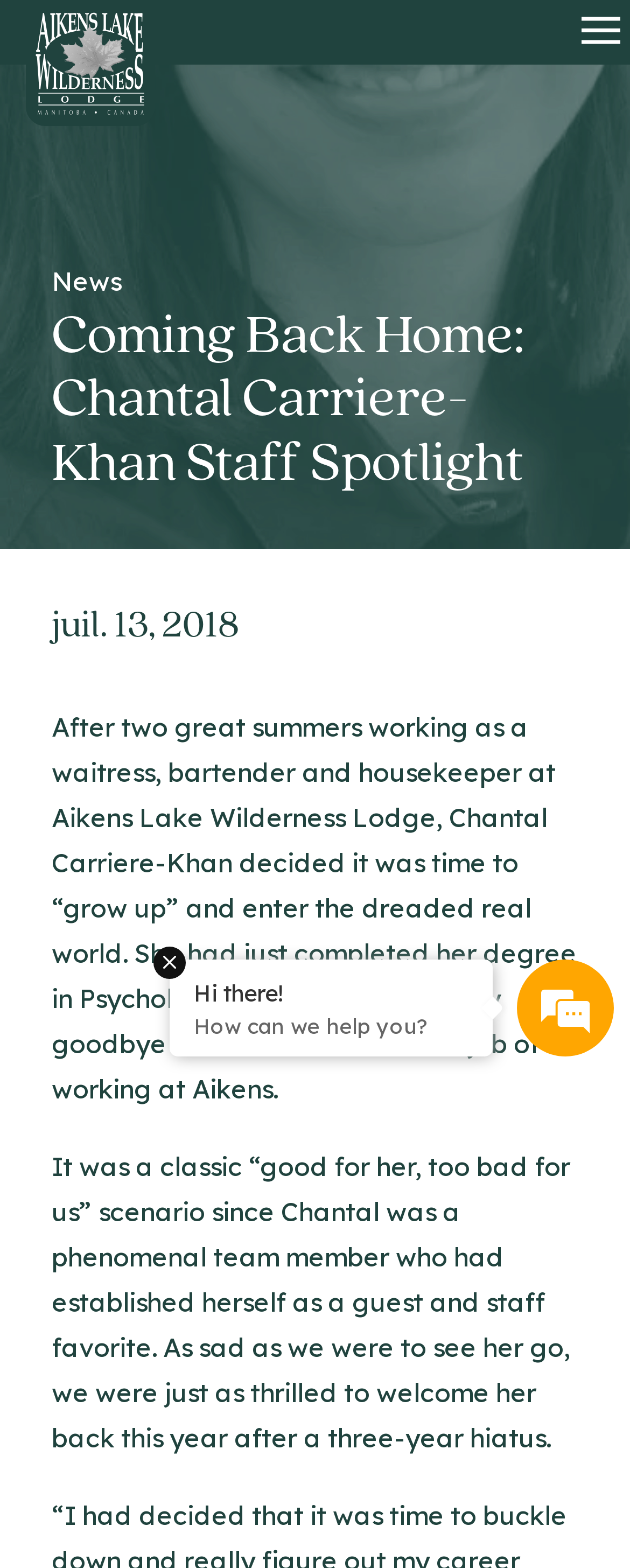Locate and extract the text of the main heading on the webpage.

Coming Back Home: Chantal Carriere-Khan Staff Spotlight